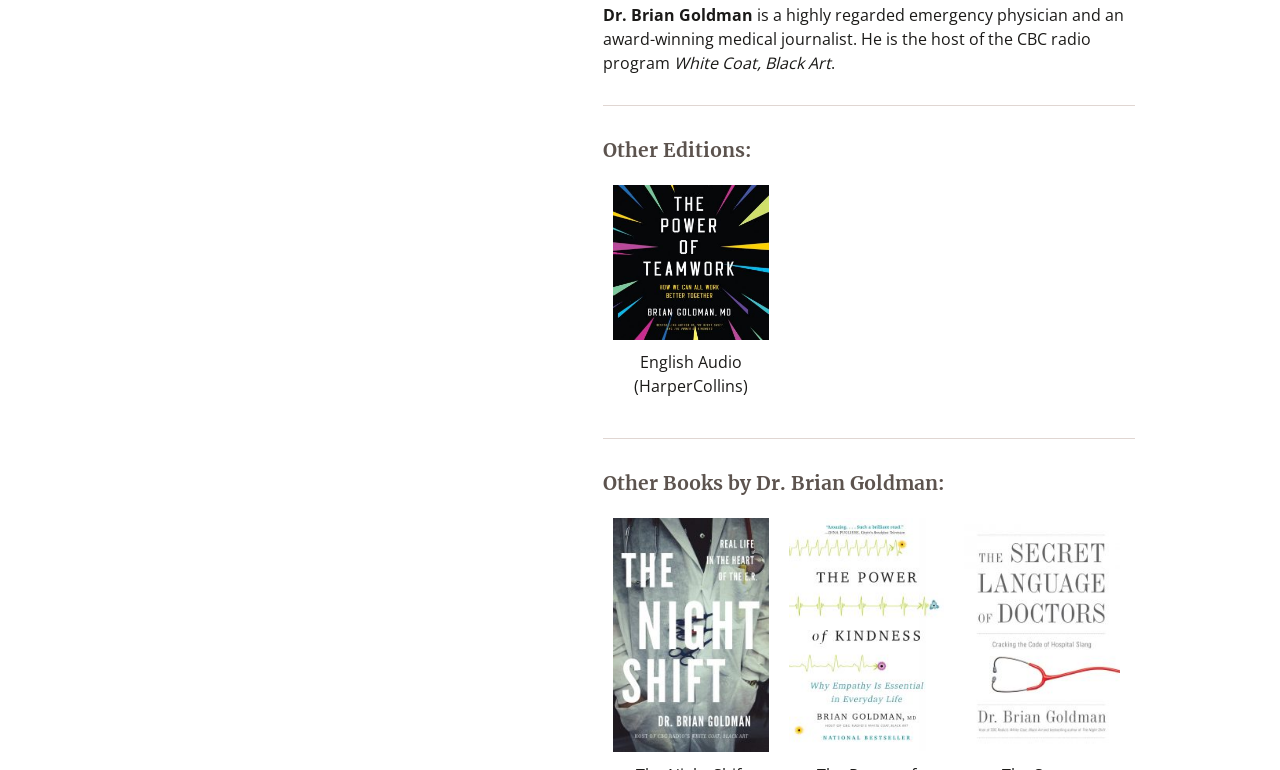How many links are there under 'Other Books by Dr. Brian Goldman'?
Please provide a single word or phrase as your answer based on the screenshot.

3